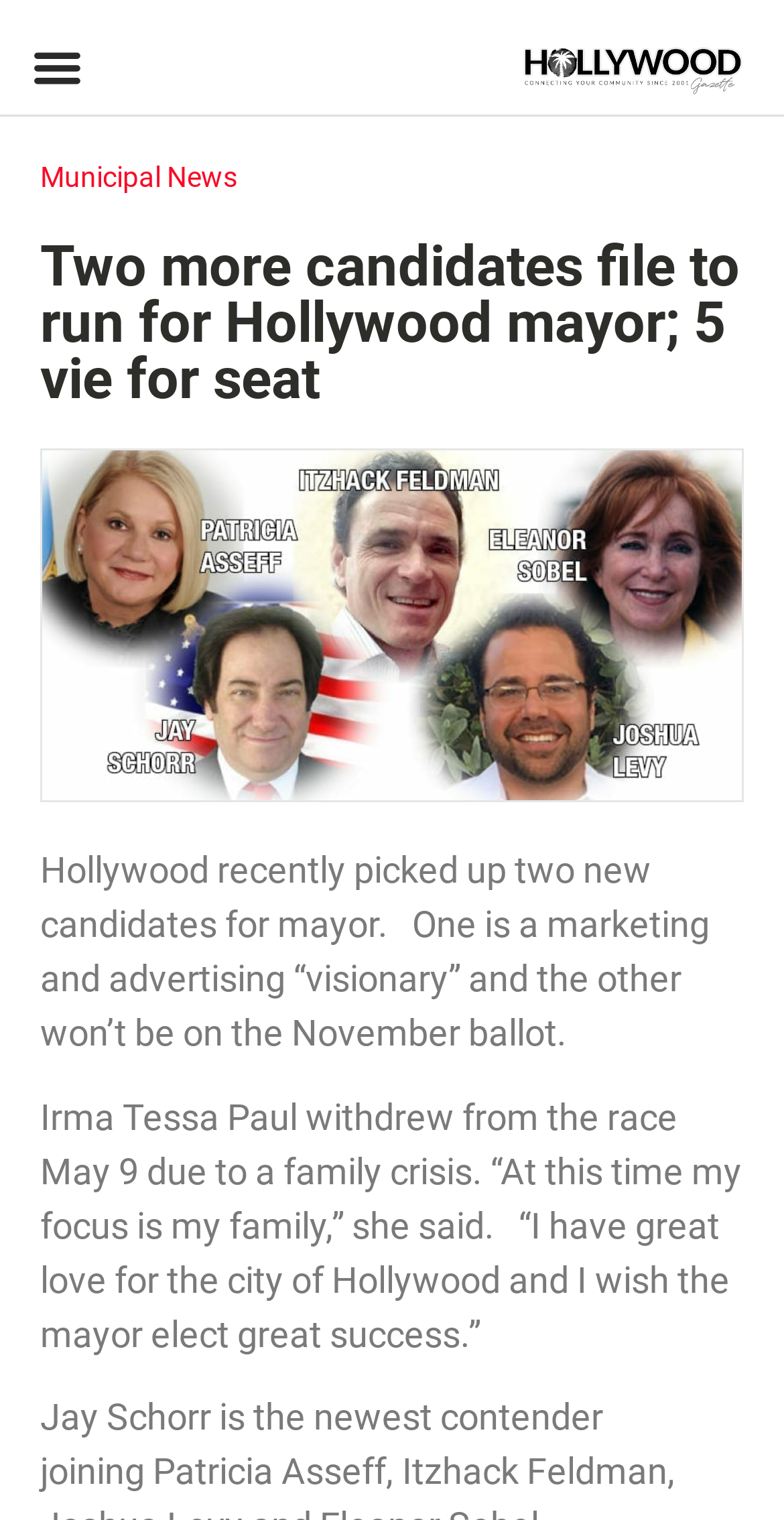What is the profession of one of the new candidates?
Based on the image, please offer an in-depth response to the question.

The StaticText element contains the sentence 'Hollywood recently picked up two new candidates for mayor.  One is a marketing and advertising “visionary” and the other won’t be on the November ballot.', which reveals the profession of one of the new candidates.